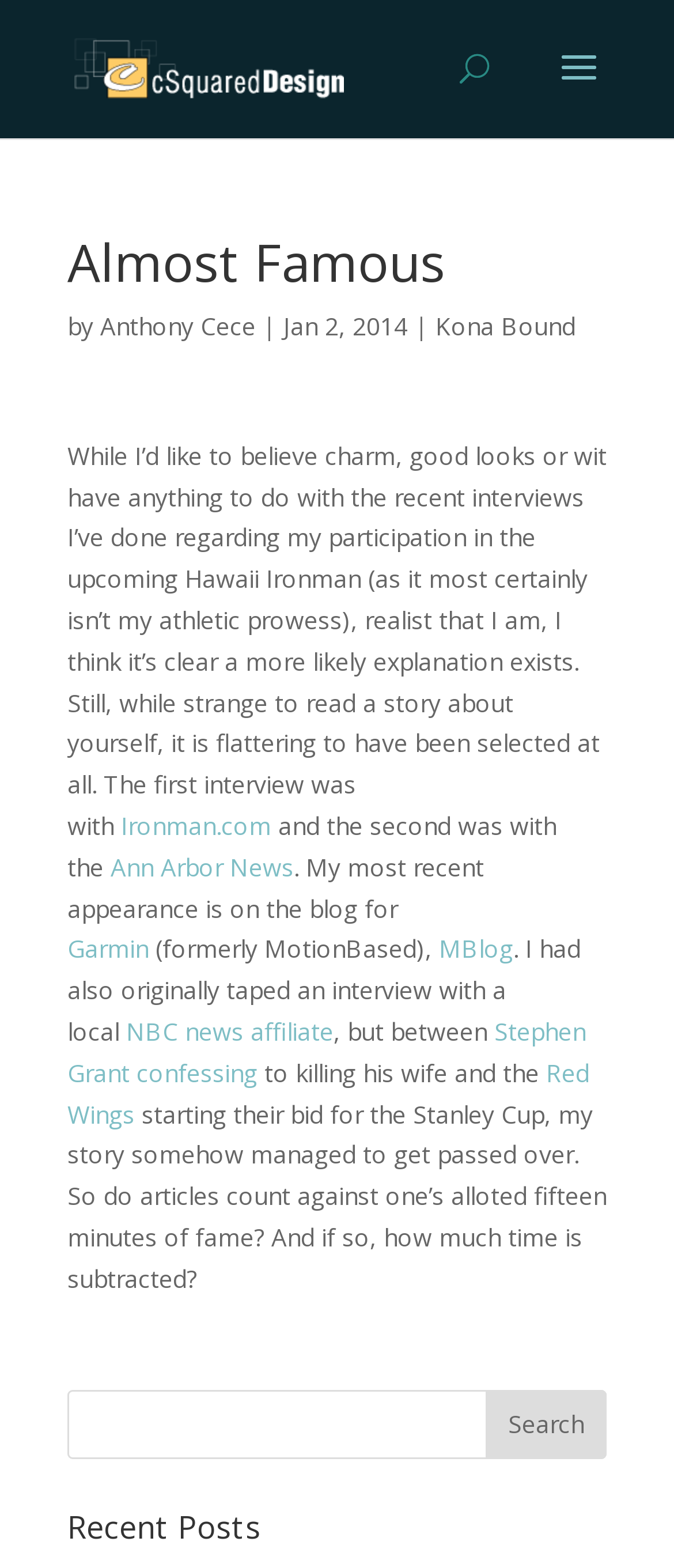Find the bounding box coordinates of the clickable region needed to perform the following instruction: "Search for something". The coordinates should be provided as four float numbers between 0 and 1, i.e., [left, top, right, bottom].

[0.1, 0.886, 0.9, 0.93]